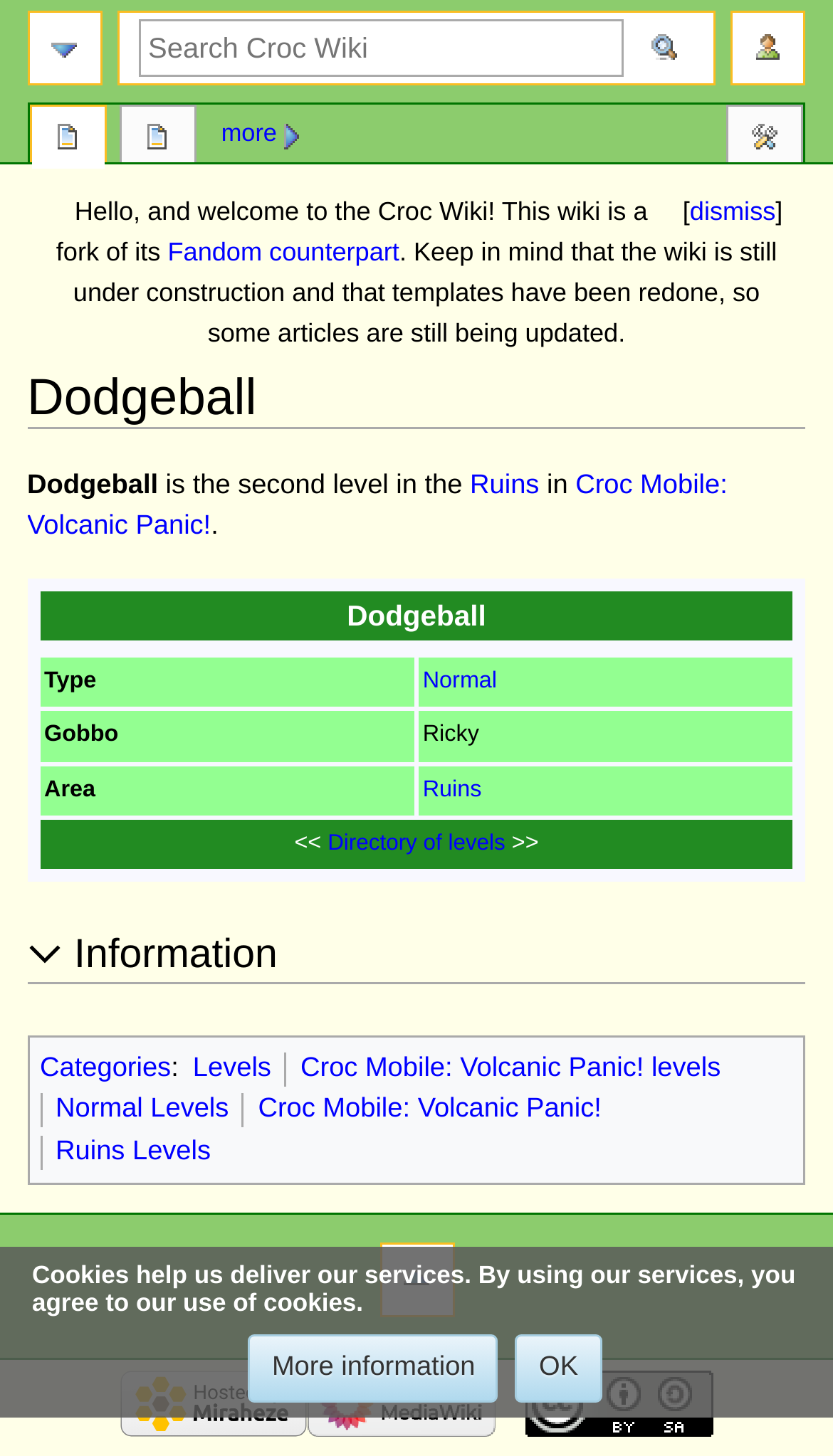Provide the bounding box coordinates for the UI element that is described by this text: "alt="Hosted by Miraheze"". The coordinates should be in the form of four float numbers between 0 and 1: [left, top, right, bottom].

[0.143, 0.955, 0.368, 0.973]